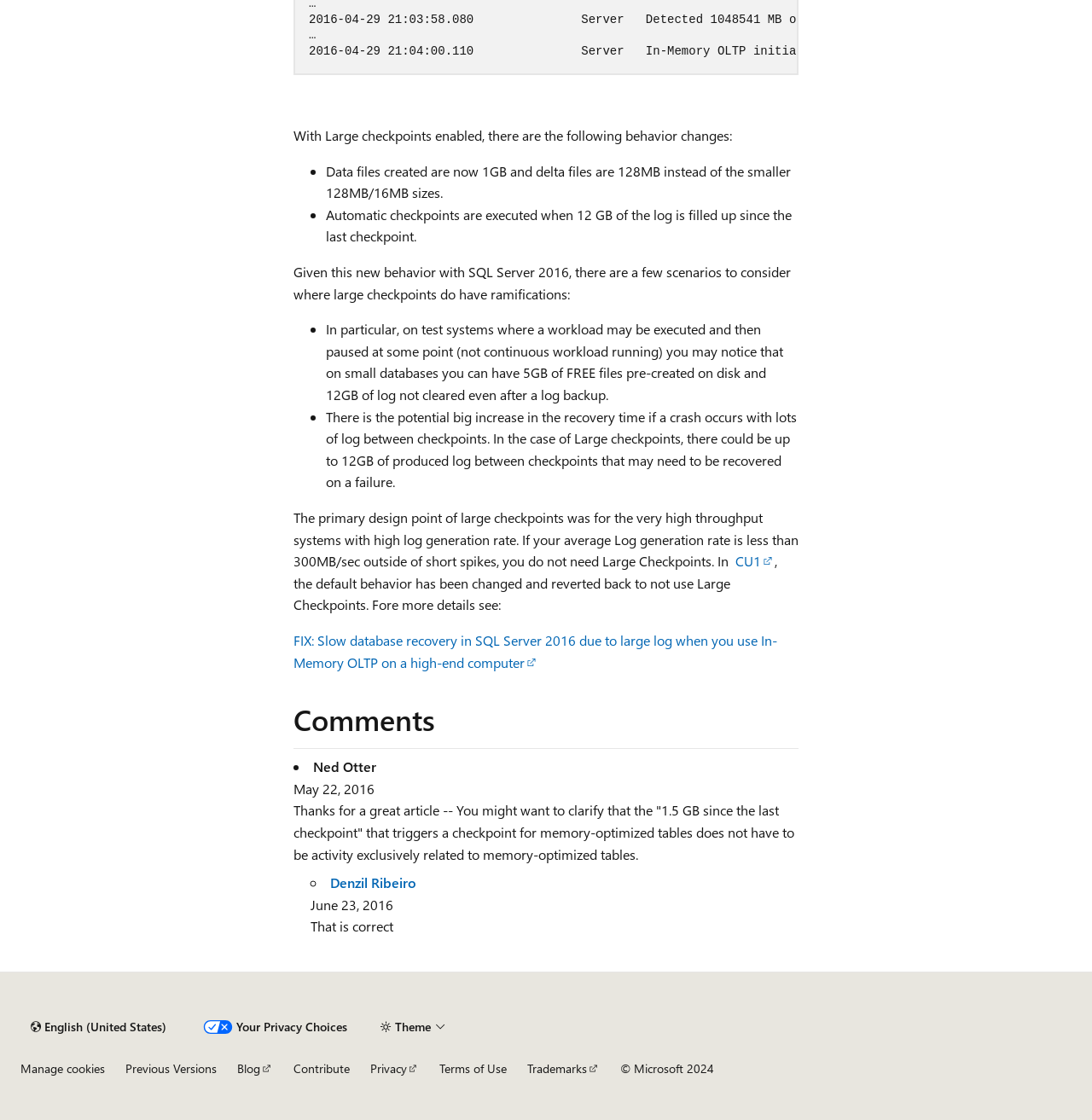Extract the bounding box for the UI element that matches this description: "Terms of Use".

[0.402, 0.946, 0.464, 0.961]